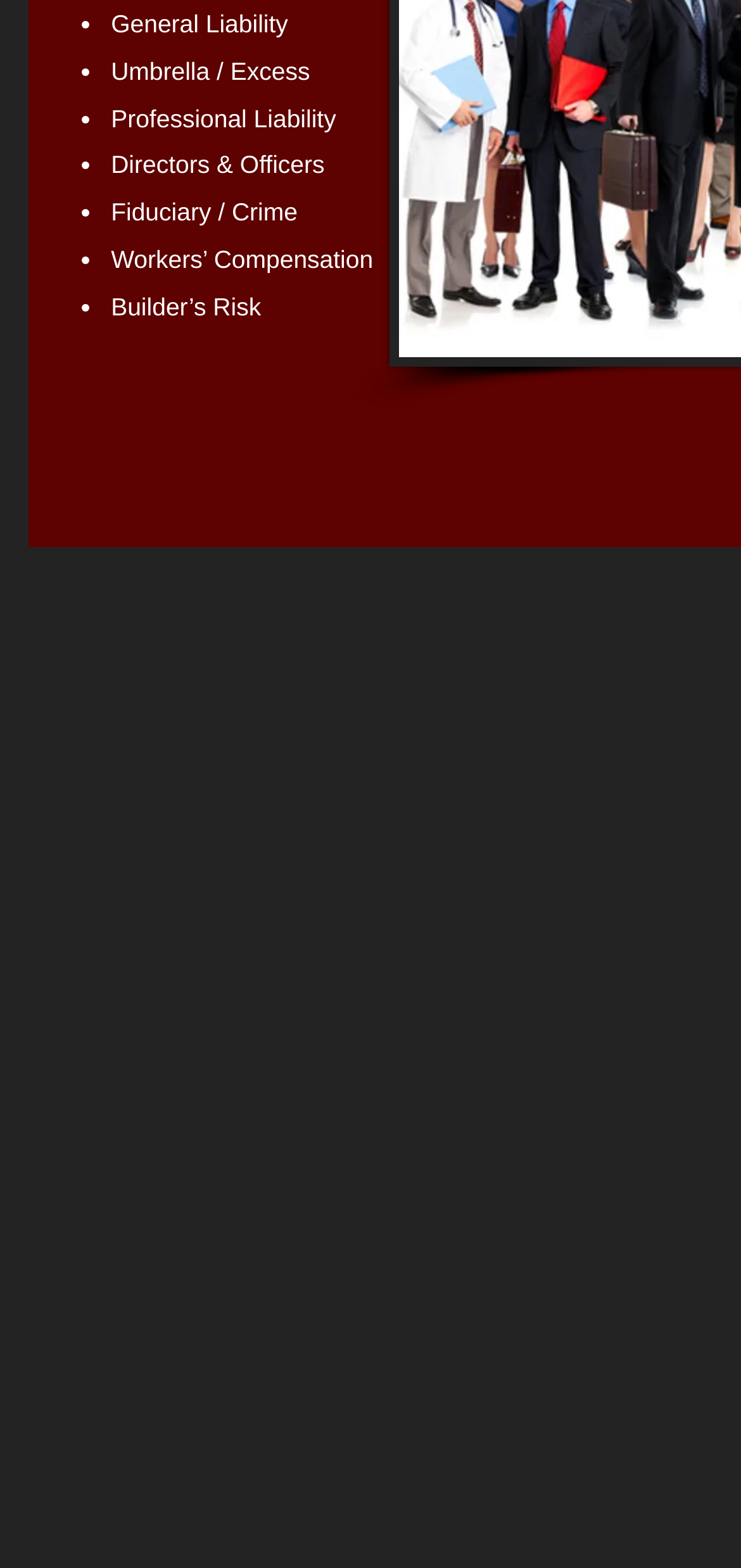From the webpage screenshot, predict the bounding box coordinates (top-left x, top-left y, bottom-right x, bottom-right y) for the UI element described here: Builder’s Risk

[0.15, 0.186, 0.352, 0.204]